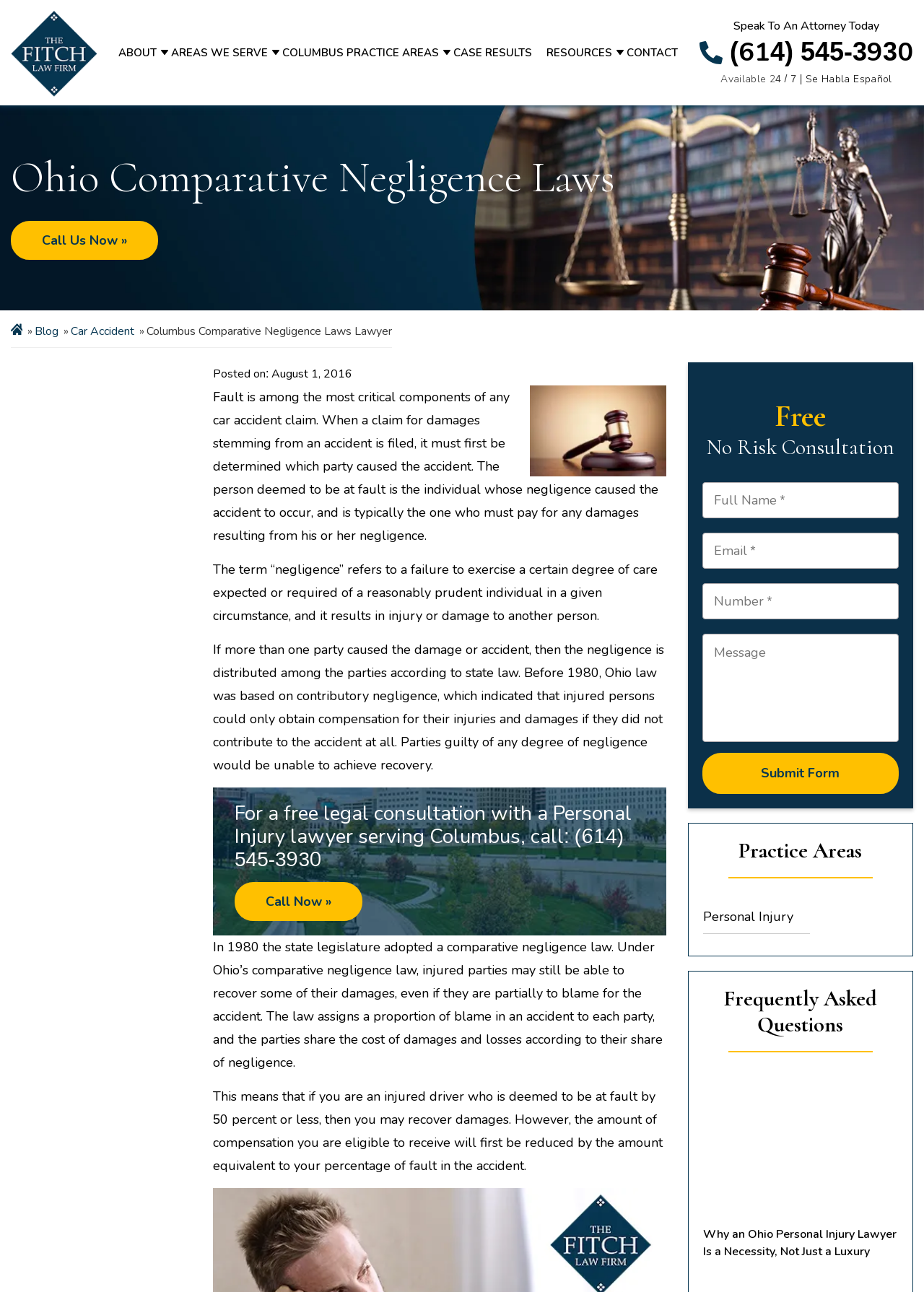Find and provide the bounding box coordinates for the UI element described with: "About".

[0.124, 0.028, 0.175, 0.053]